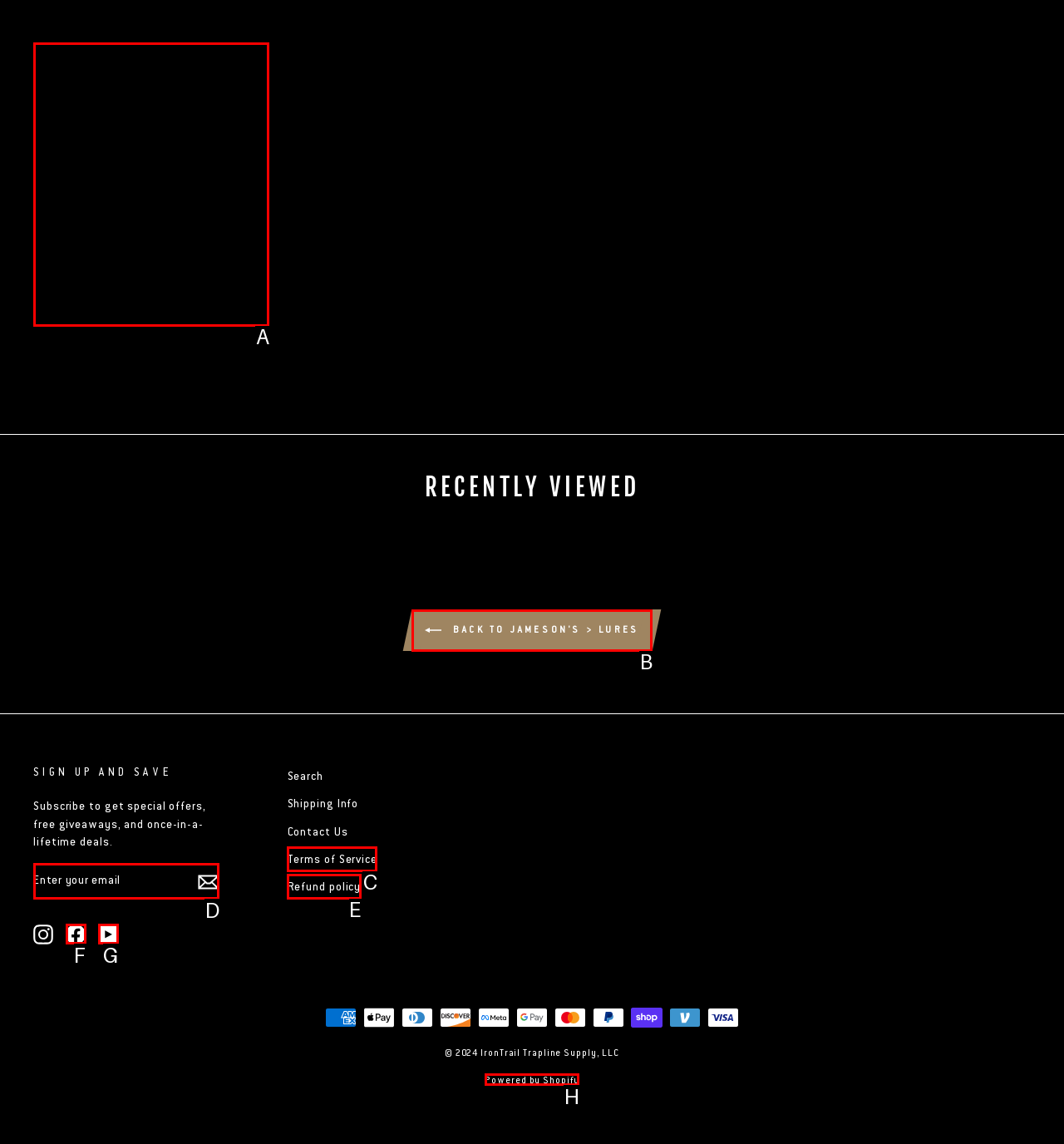Match the element description to one of the options: name="contact[email]" placeholder="Enter your email"
Respond with the corresponding option's letter.

D